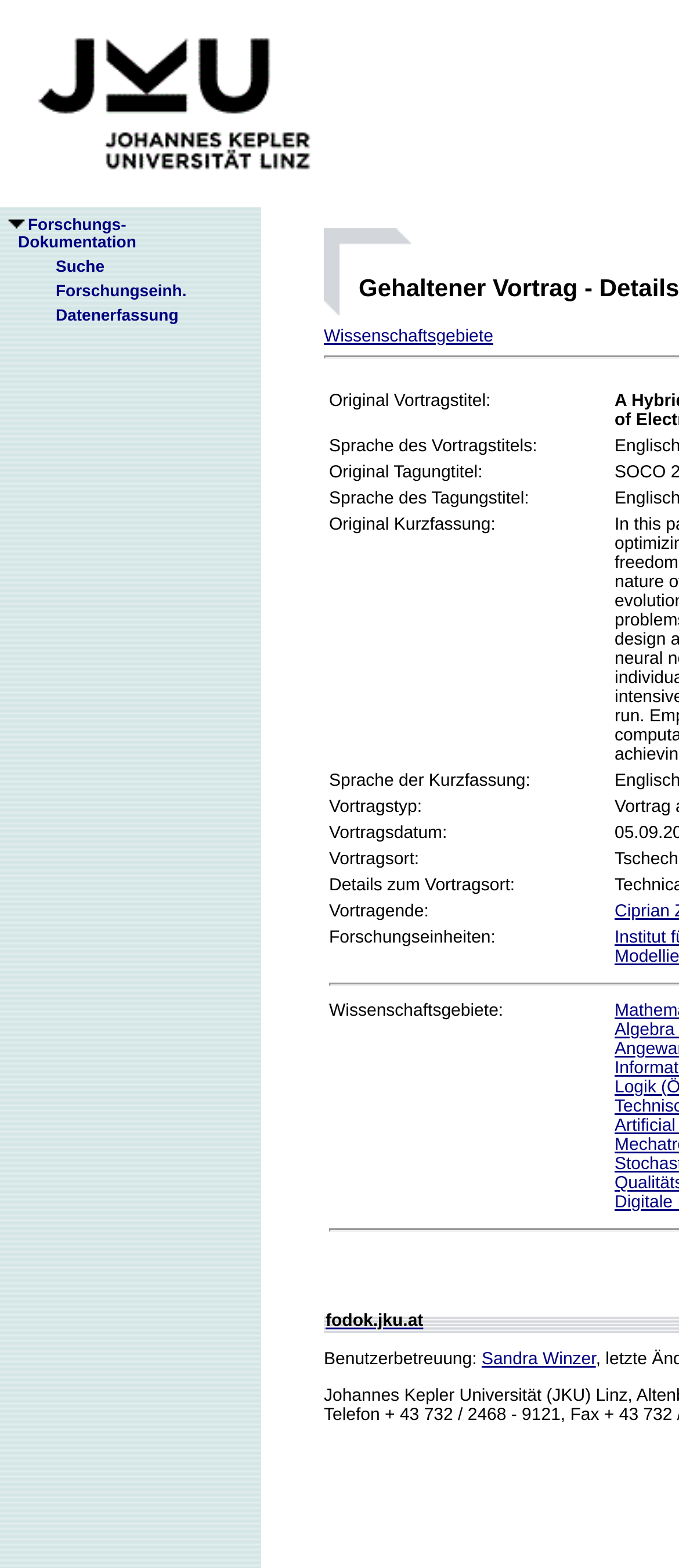What is the name of the university?
Answer the question using a single word or phrase, according to the image.

JKU Linz